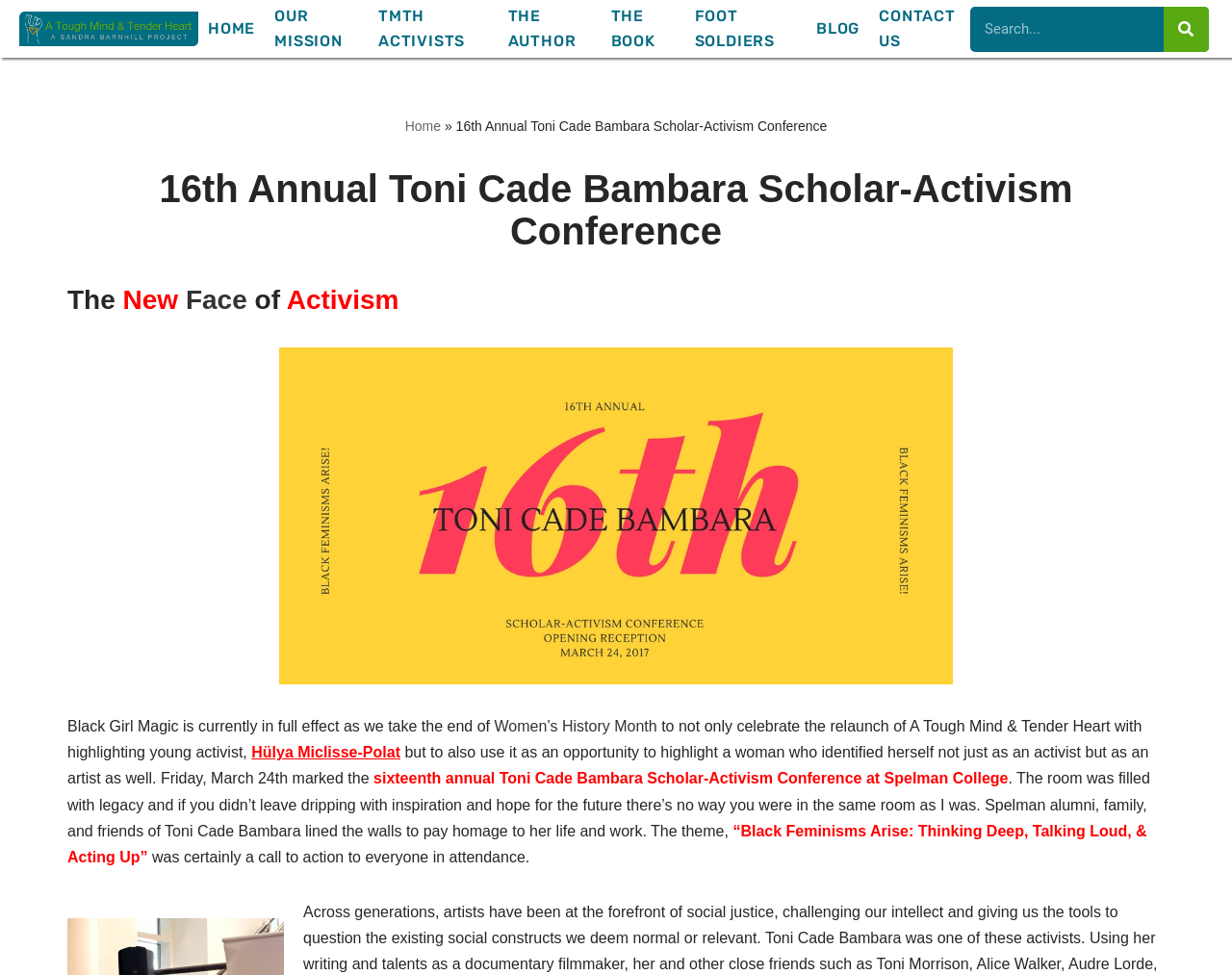Please identify the bounding box coordinates of the element I need to click to follow this instruction: "Search for something".

[0.787, 0.006, 0.981, 0.053]